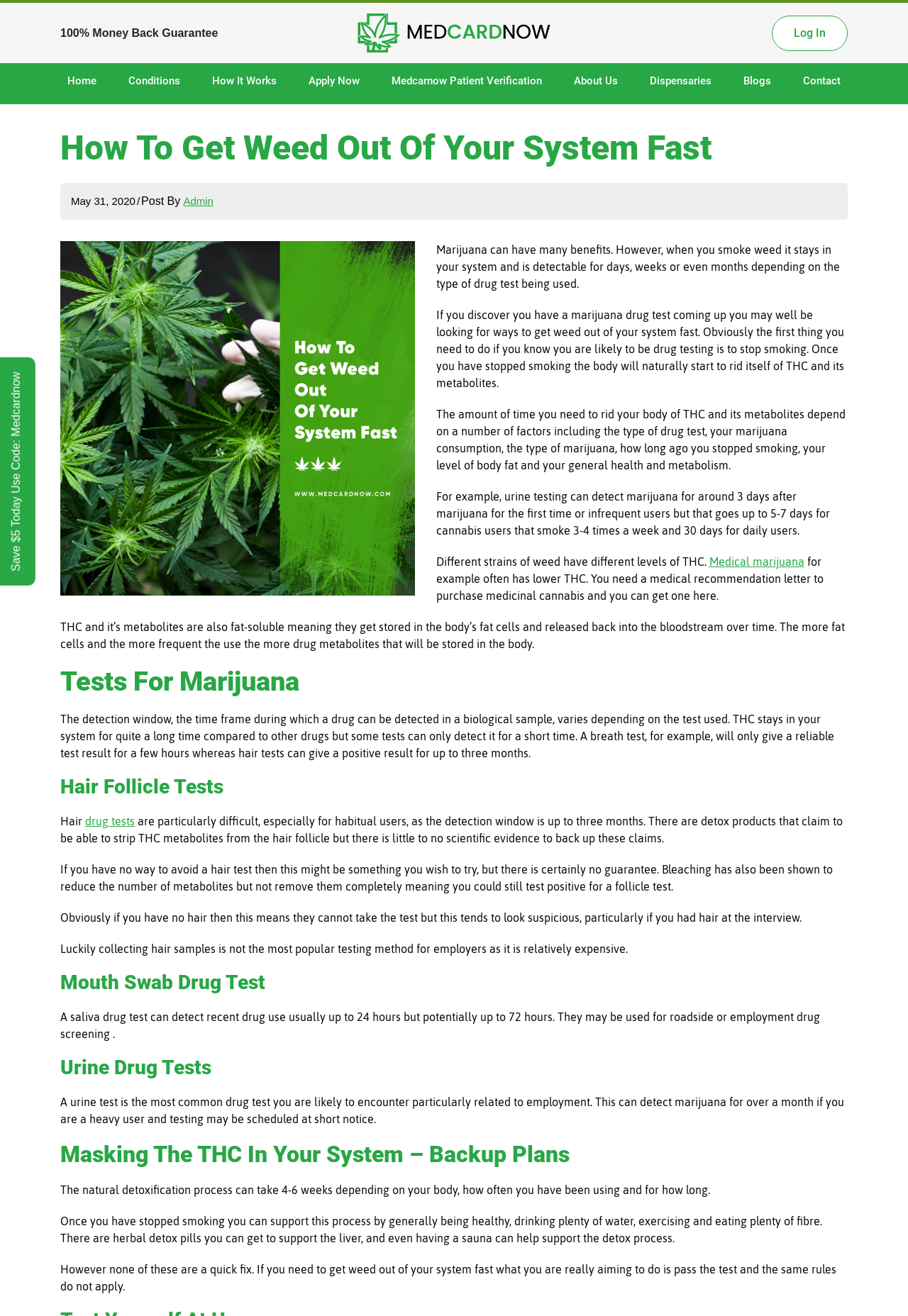Find the bounding box coordinates corresponding to the UI element with the description: "Medical marijuana". The coordinates should be formatted as [left, top, right, bottom], with values as floats between 0 and 1.

[0.781, 0.42, 0.886, 0.433]